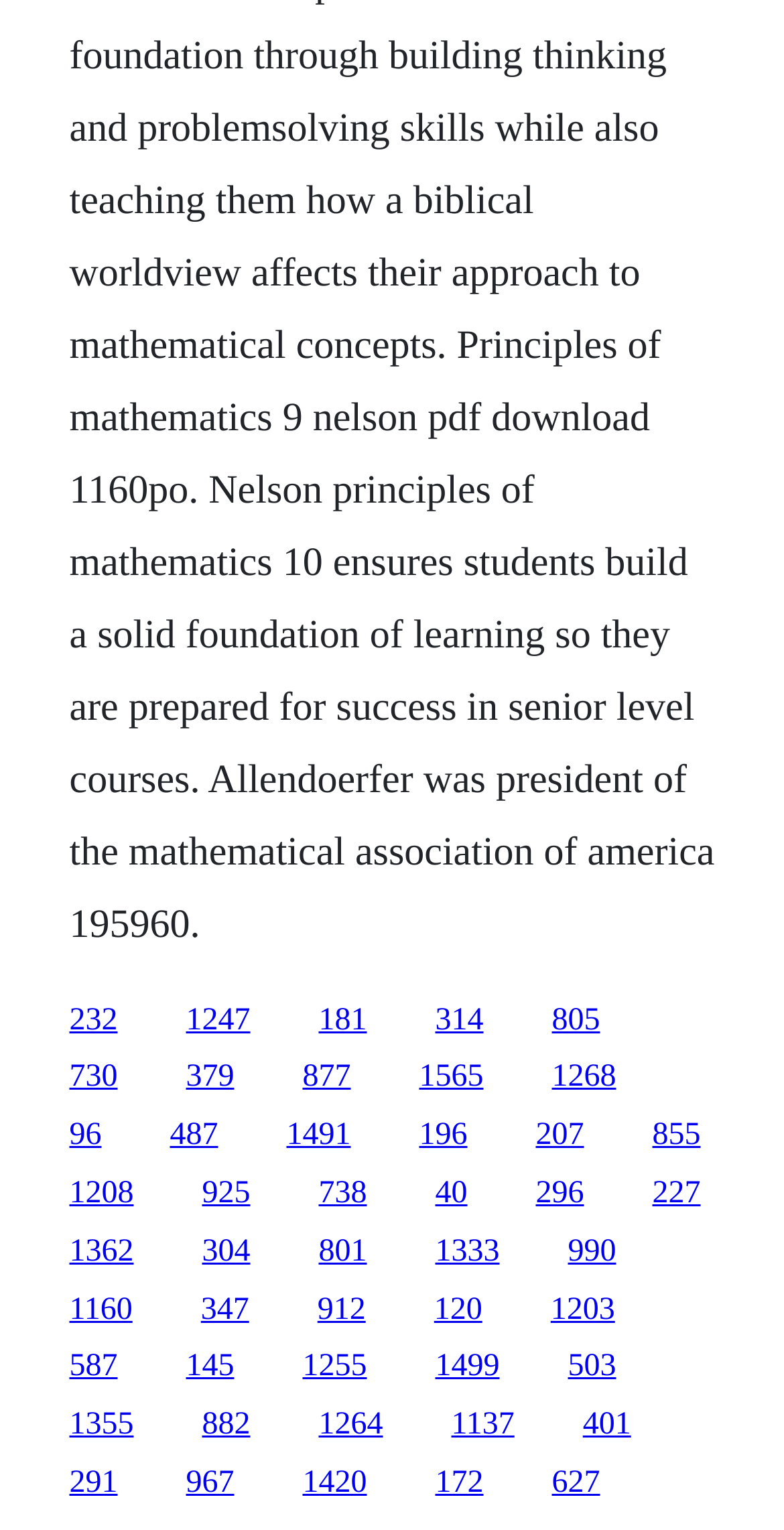Consider the image and give a detailed and elaborate answer to the question: 
What is the vertical position of the link with ID '232'?

Based on the bounding box coordinates of the link with ID '232', I can see that its y1 value is 0.655, which is one of the smallest y1 values among all the links. This indicates that the link is located at the top of the webpage.